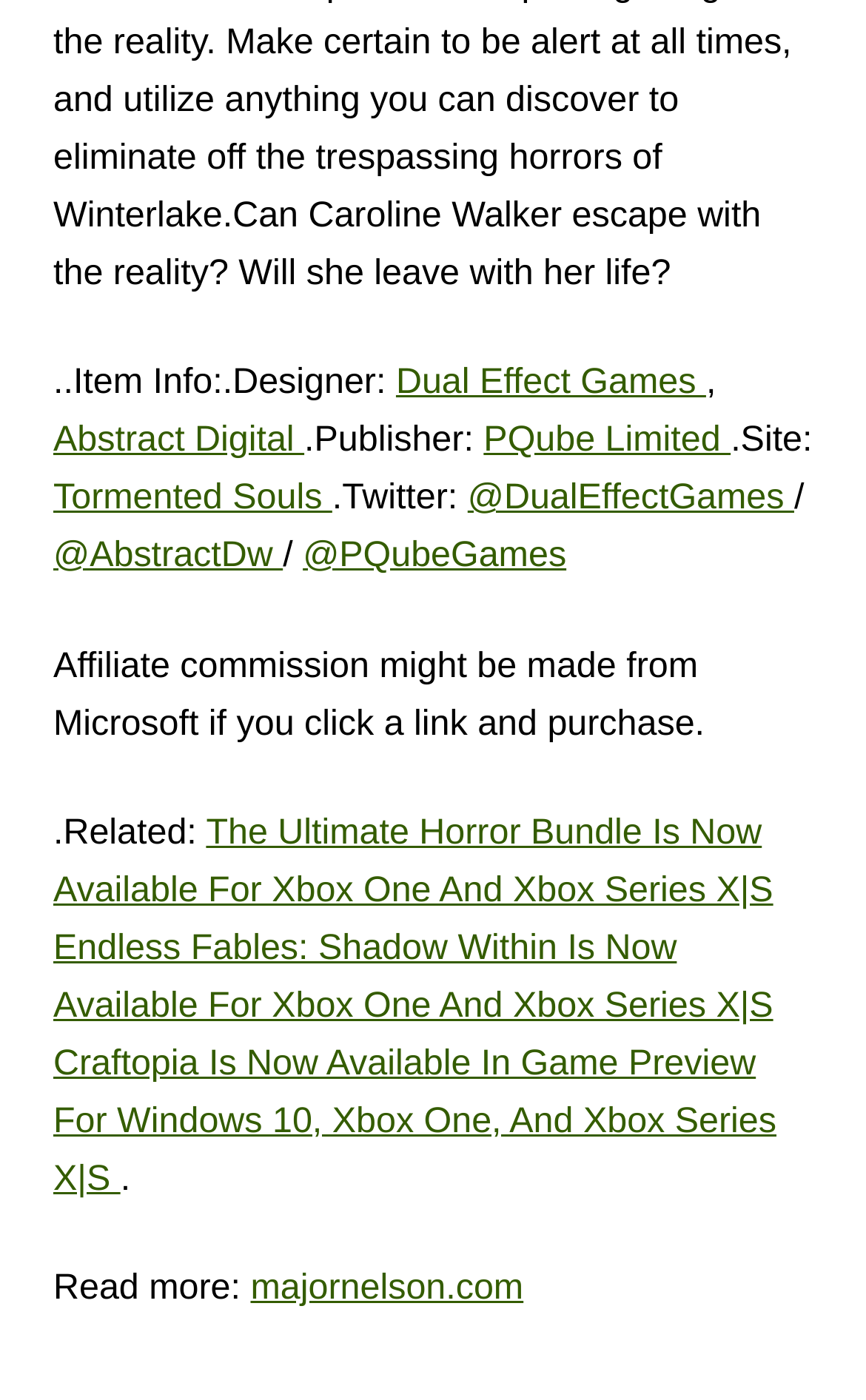Give a short answer to this question using one word or a phrase:
What is the designer of the item?

Dual Effect Games